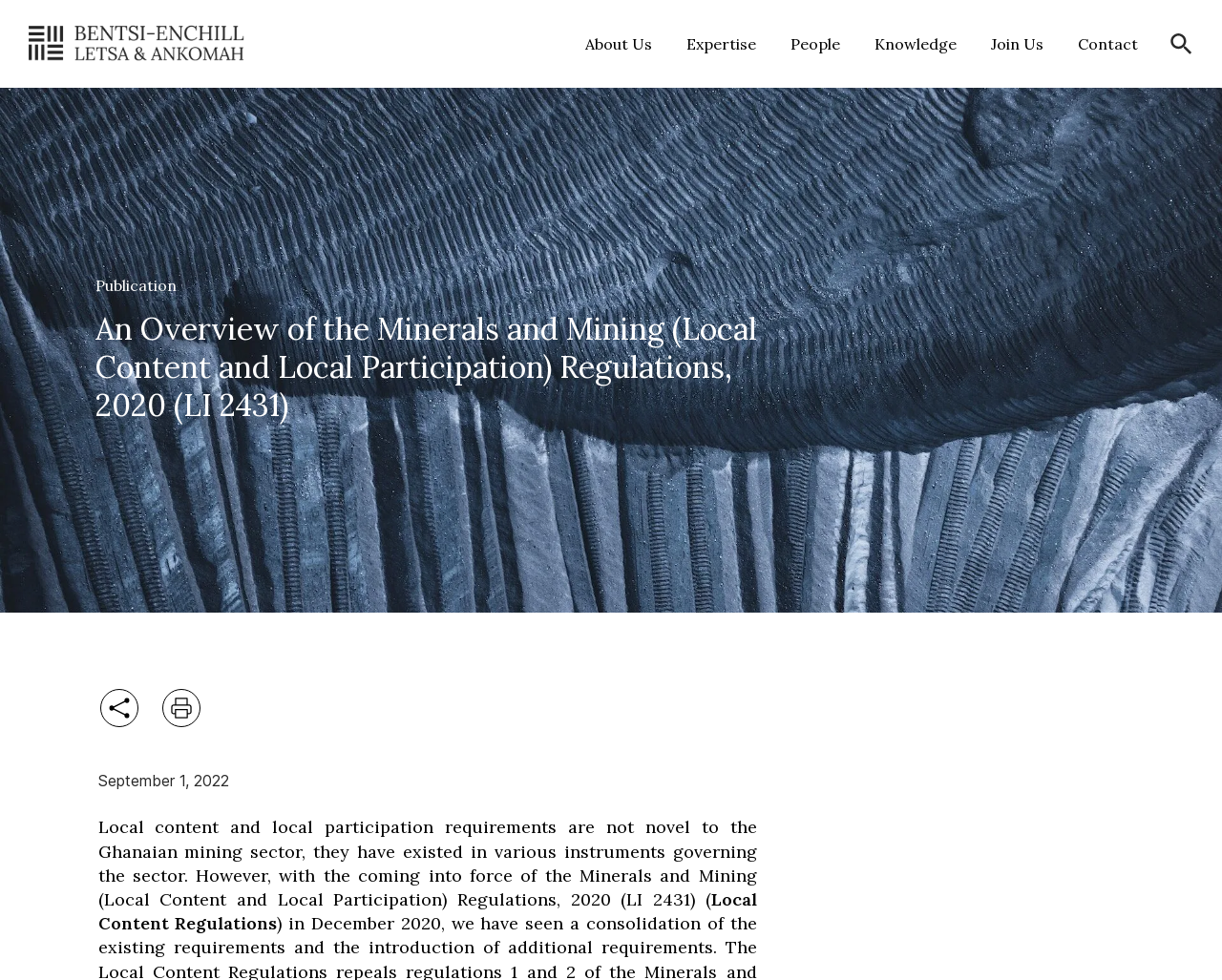Find the bounding box coordinates of the element I should click to carry out the following instruction: "Share on Facebook".

[0.075, 0.659, 0.103, 0.693]